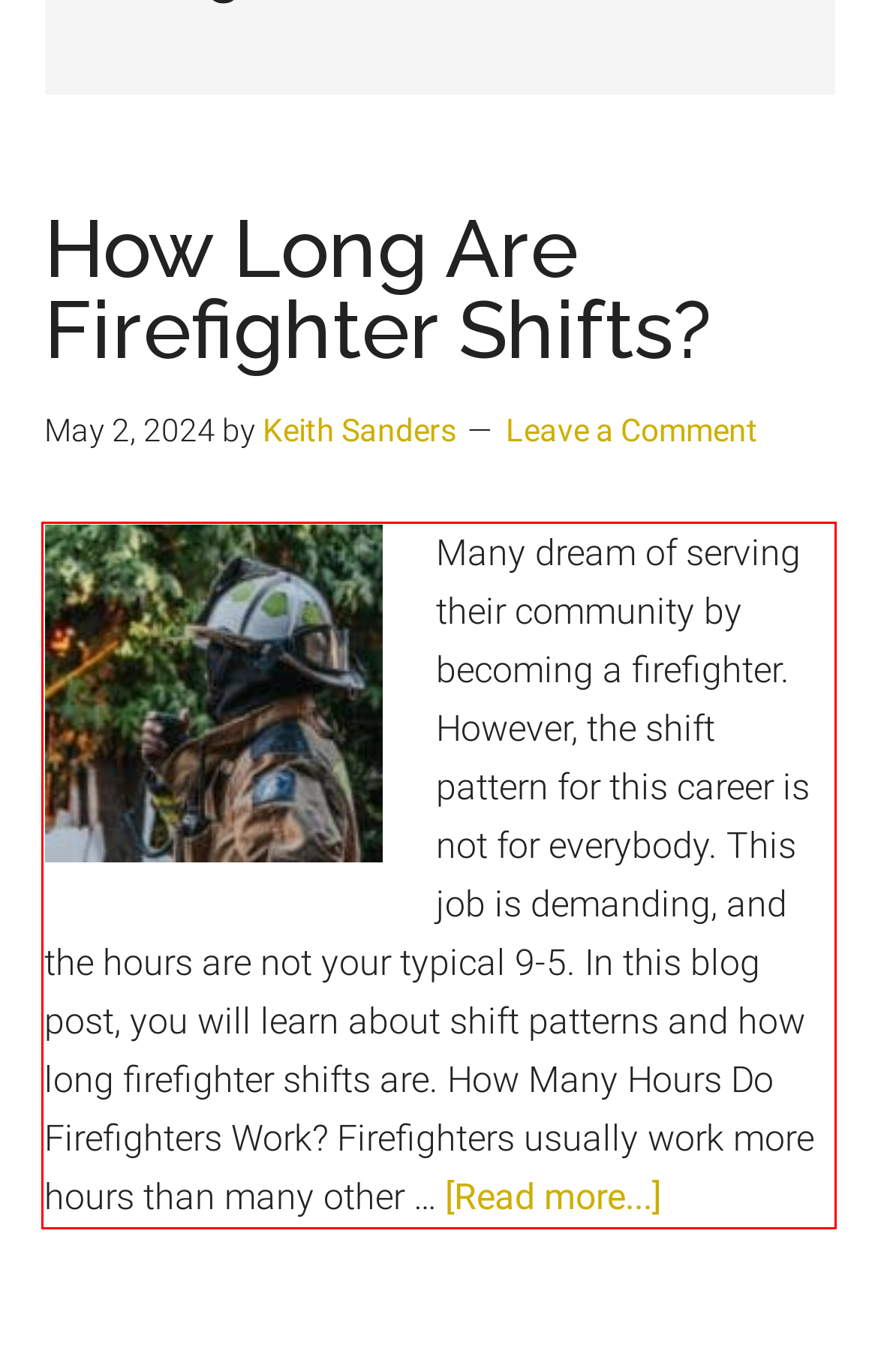Examine the webpage screenshot, find the red bounding box, and extract the text content within this marked area.

Many dream of serving their community by becoming a firefighter. However, the shift pattern for this career is not for everybody. This job is demanding, and the hours are not your typical 9-5. In this blog post, you will learn about shift patterns and how long firefighter shifts are. How Many Hours Do Firefighters Work? Firefighters usually work more hours than many other … [Read more...] about How Long Are Firefighter Shifts?